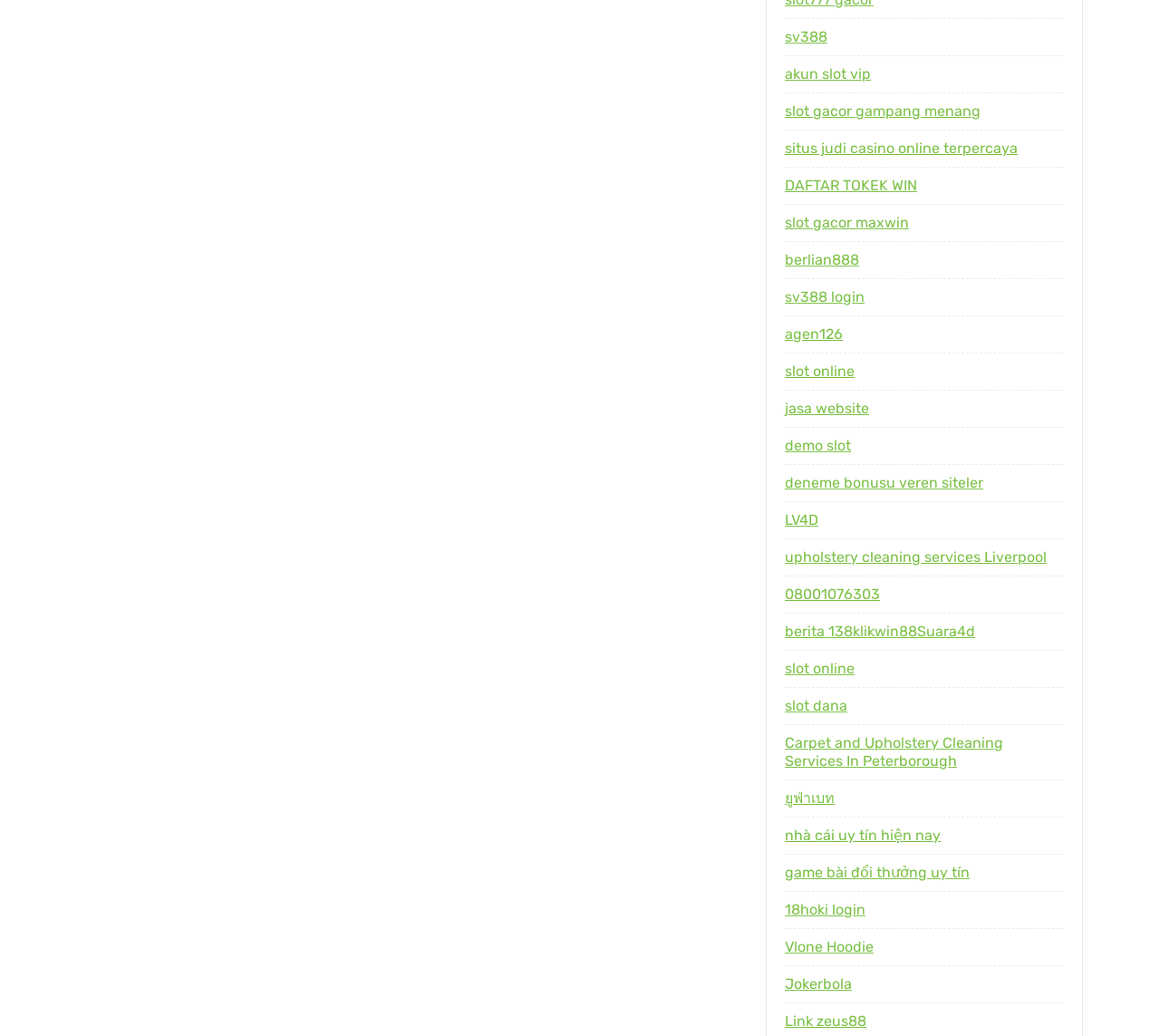Are there any textboxes on the webpage? Based on the screenshot, please respond with a single word or phrase.

Yes